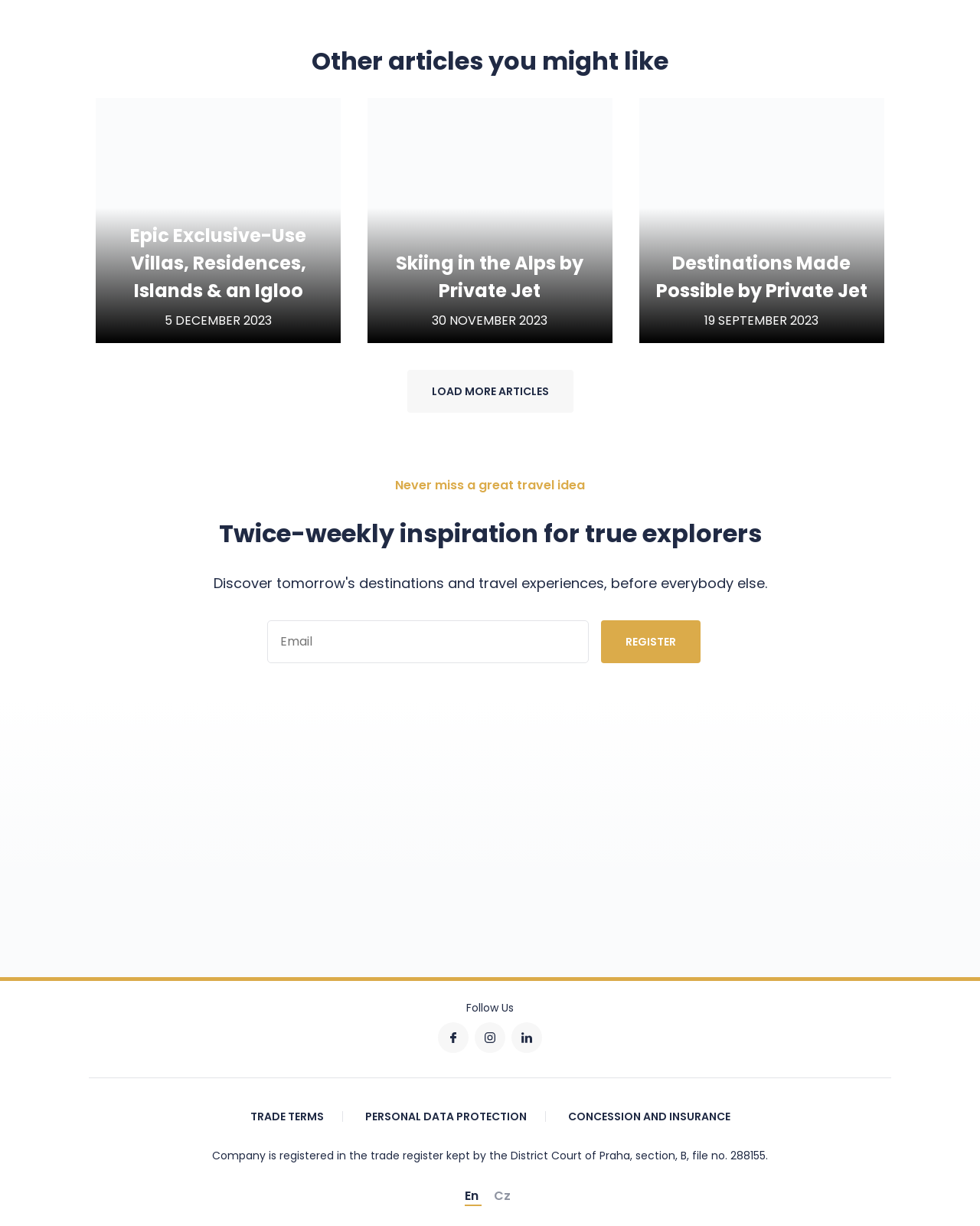Carefully examine the image and provide an in-depth answer to the question: What is the language of the webpage?

Although there are language options 'En' and 'Cz' at the bottom of the page, the majority of the text on the page is in English, suggesting that the language of the webpage is English.